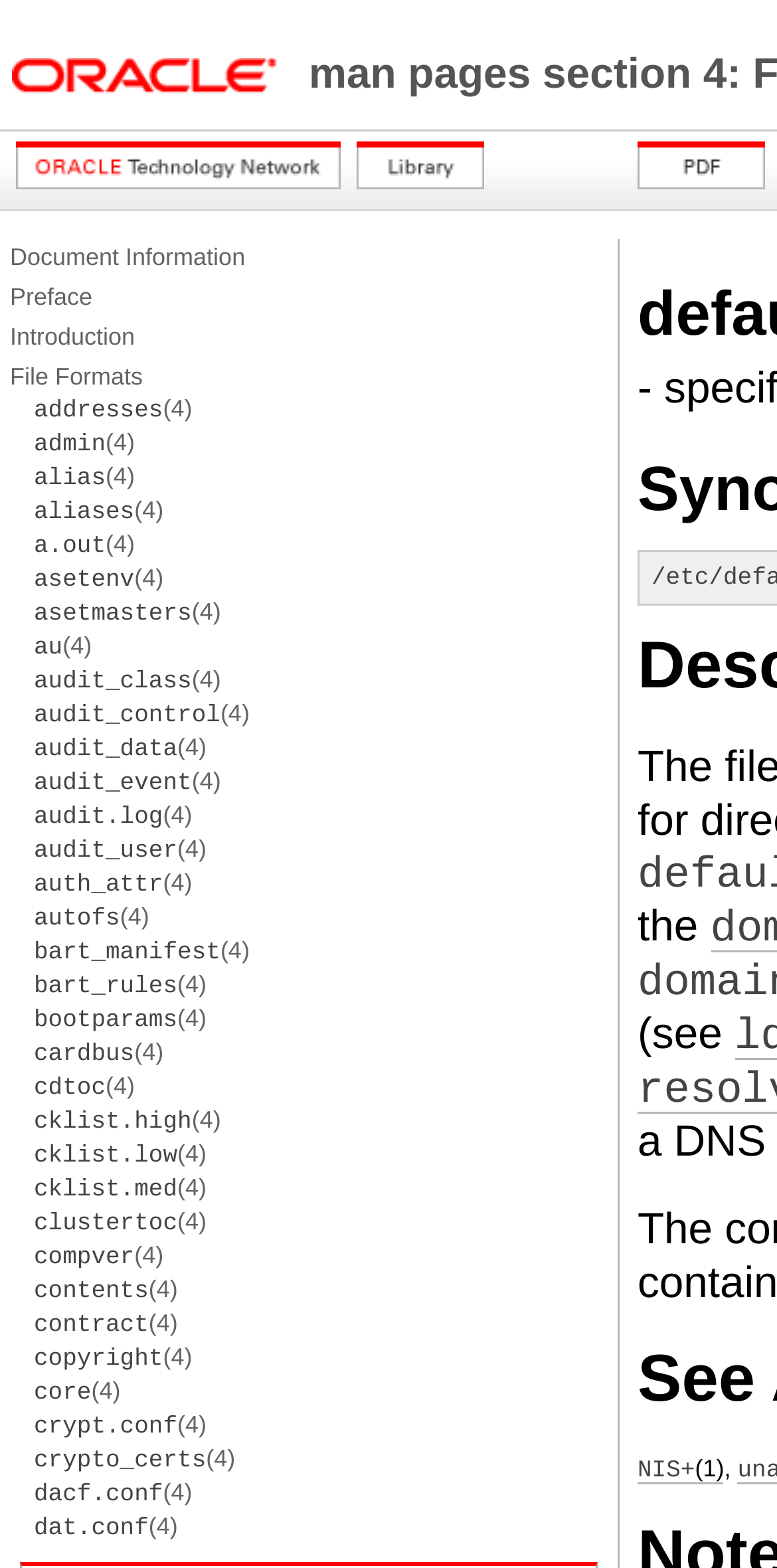Is there a link to 'Oracle Technology Network'?
Relying on the image, give a concise answer in one word or a brief phrase.

Yes